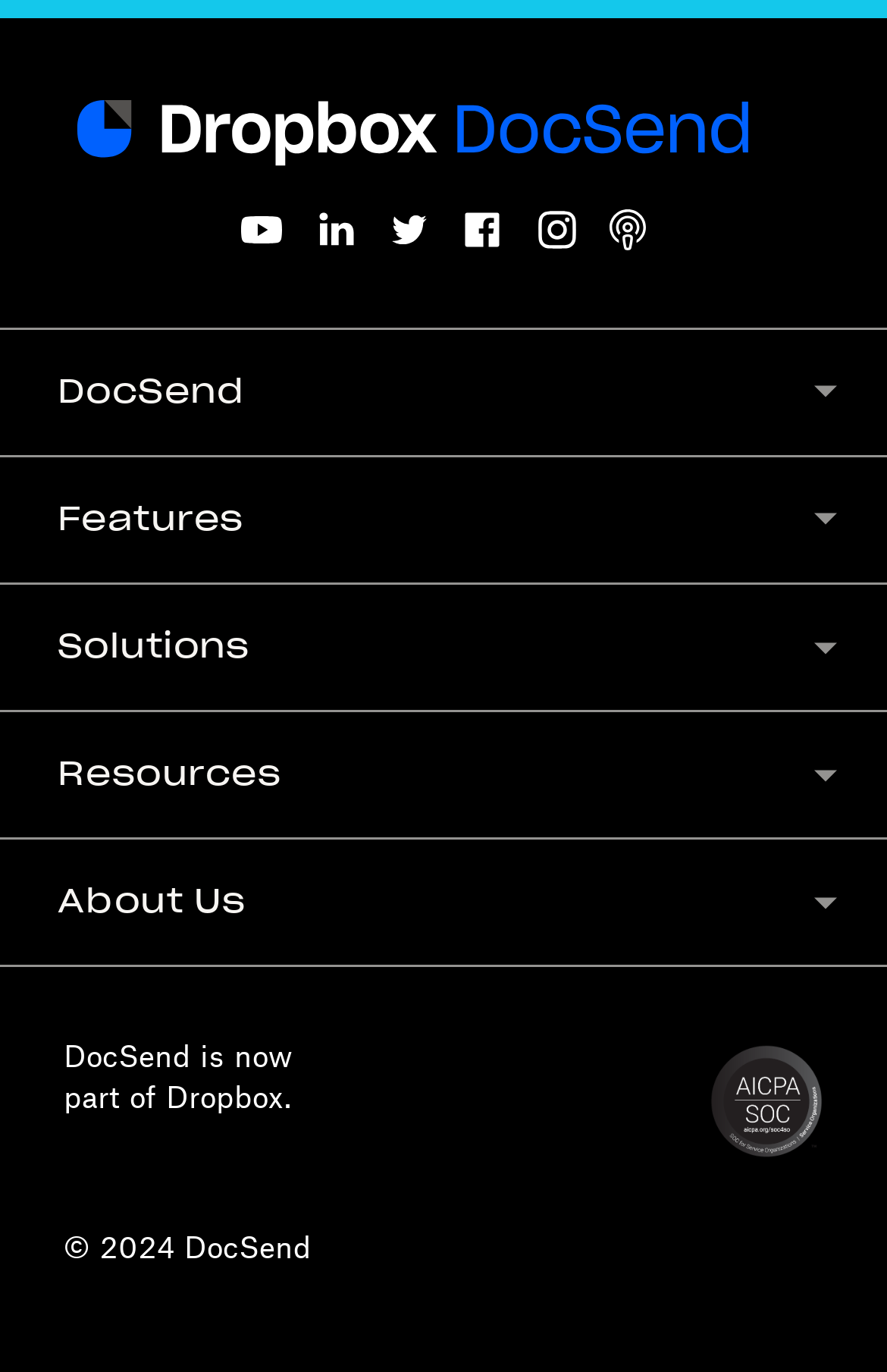Use a single word or phrase to answer the question:
What is the company's affiliation with?

Dropbox